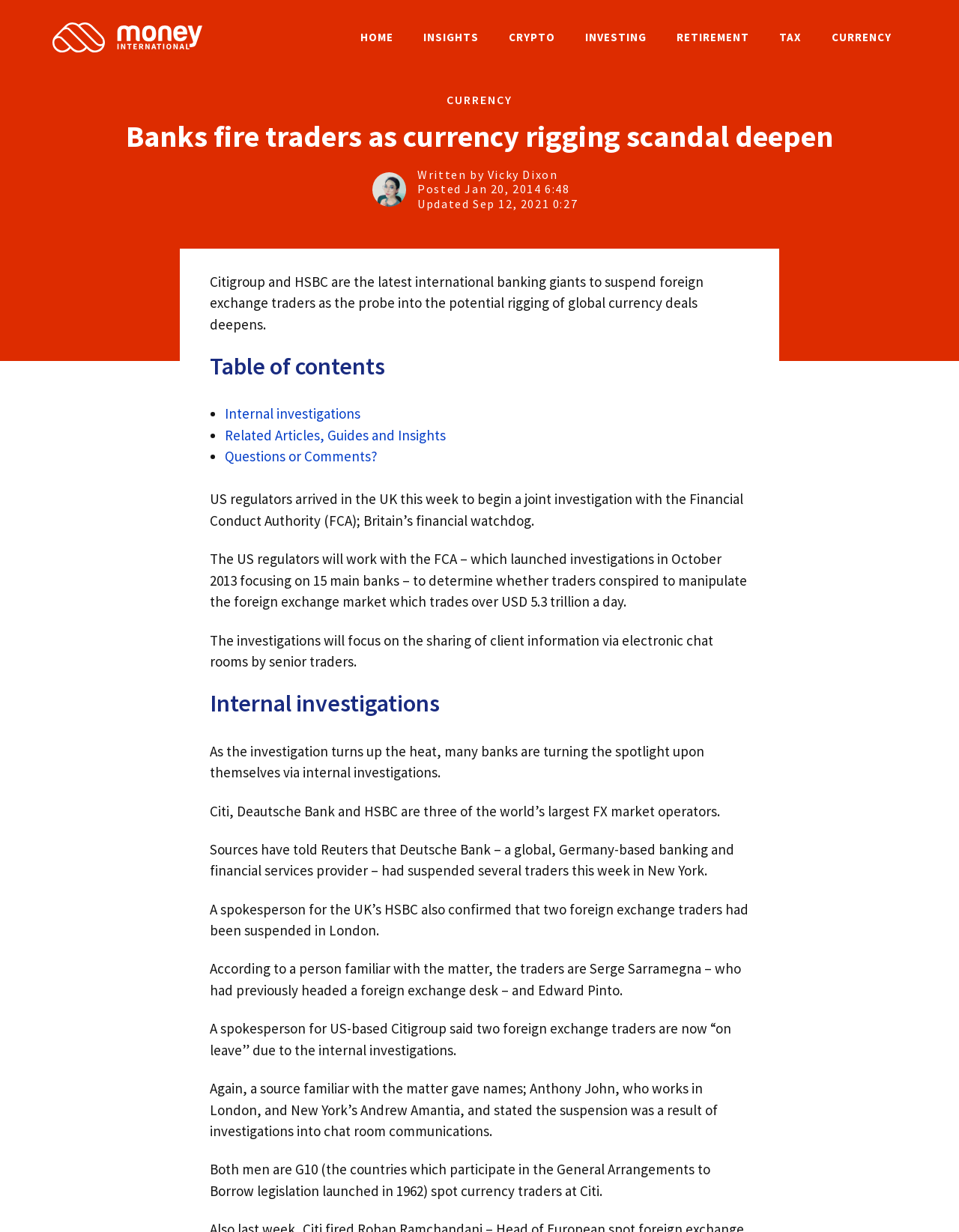What is the topic of the article?
Please ensure your answer is as detailed and informative as possible.

The topic of the article can be inferred from the heading and the content of the article. The heading mentions 'currency rigging scandal' and the article discusses the suspension of foreign exchange traders by banks, indicating that the topic is related to a currency scandal.